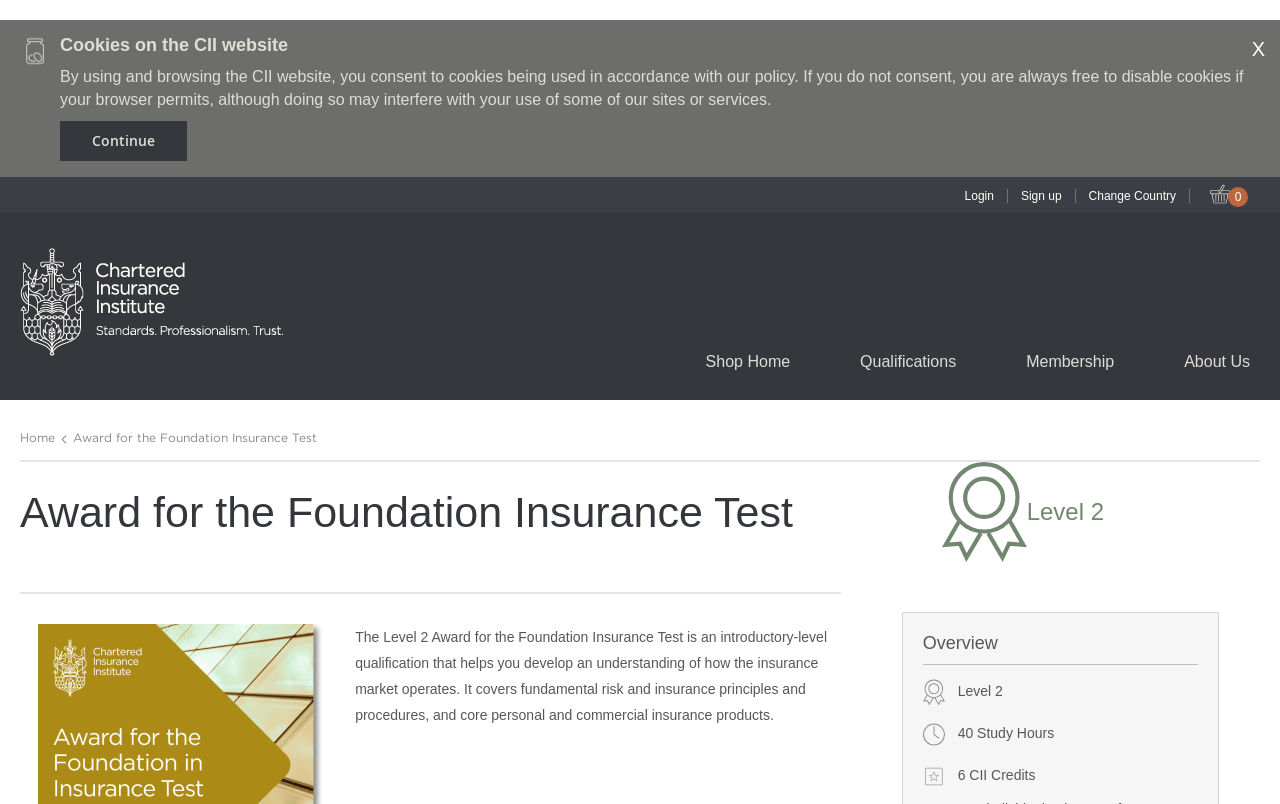How many study hours are required for the Level 2 Award?
Refer to the image and provide a one-word or short phrase answer.

40 Study Hours